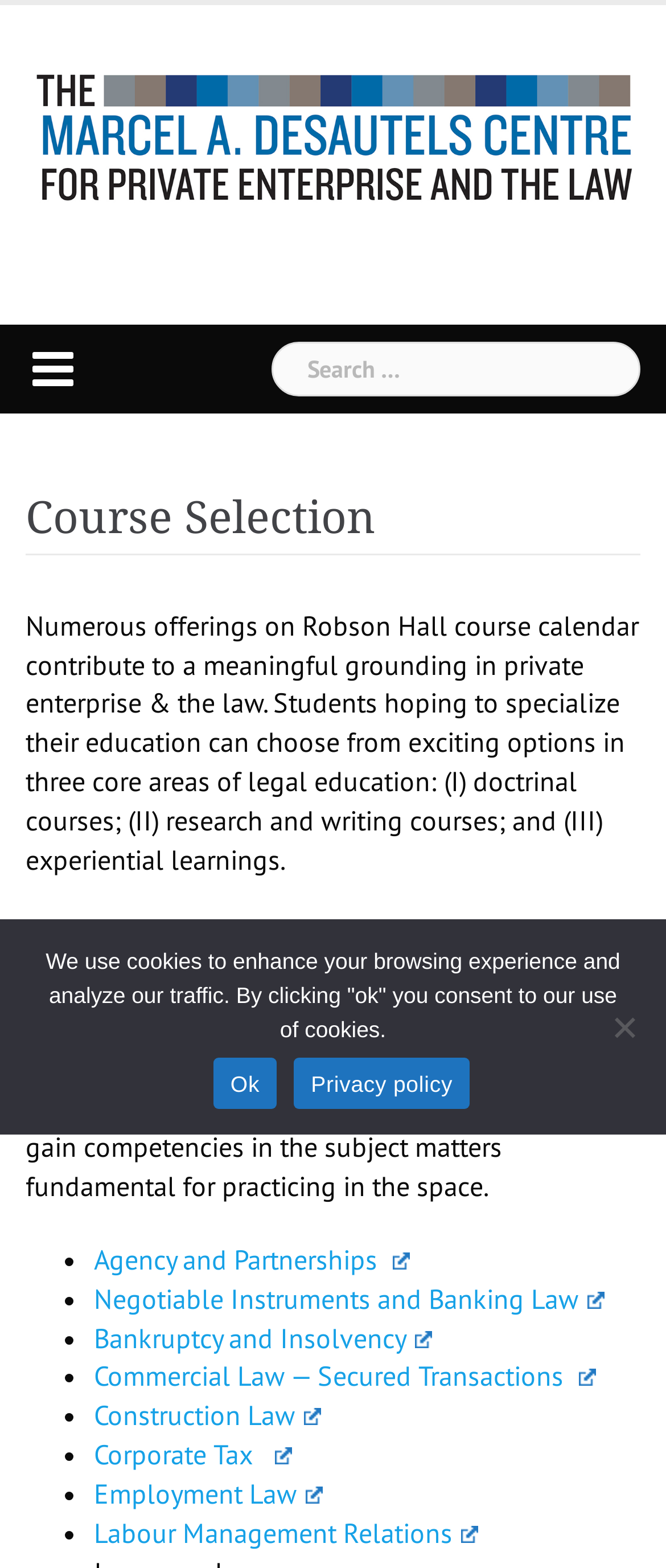How many courses are listed under doctrinal courses?
Provide a comprehensive and detailed answer to the question.

The webpage lists 8 courses under the heading 'Doctrinal Courses', including Agency and Partnerships, Negotiable Instruments and Banking Law, and Corporate Tax, among others.